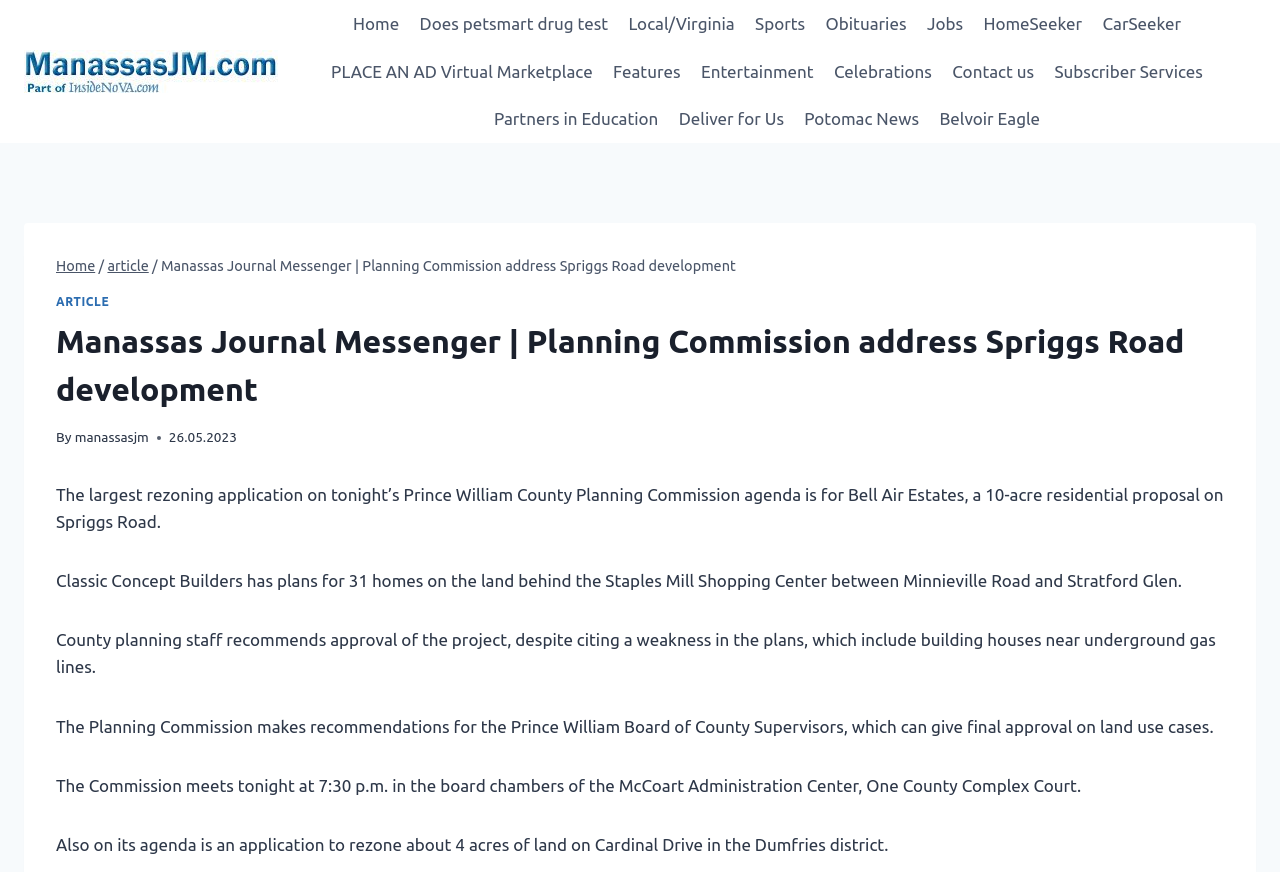Please identify the bounding box coordinates for the region that you need to click to follow this instruction: "Click on the 'Contact us' link".

[0.736, 0.055, 0.816, 0.109]